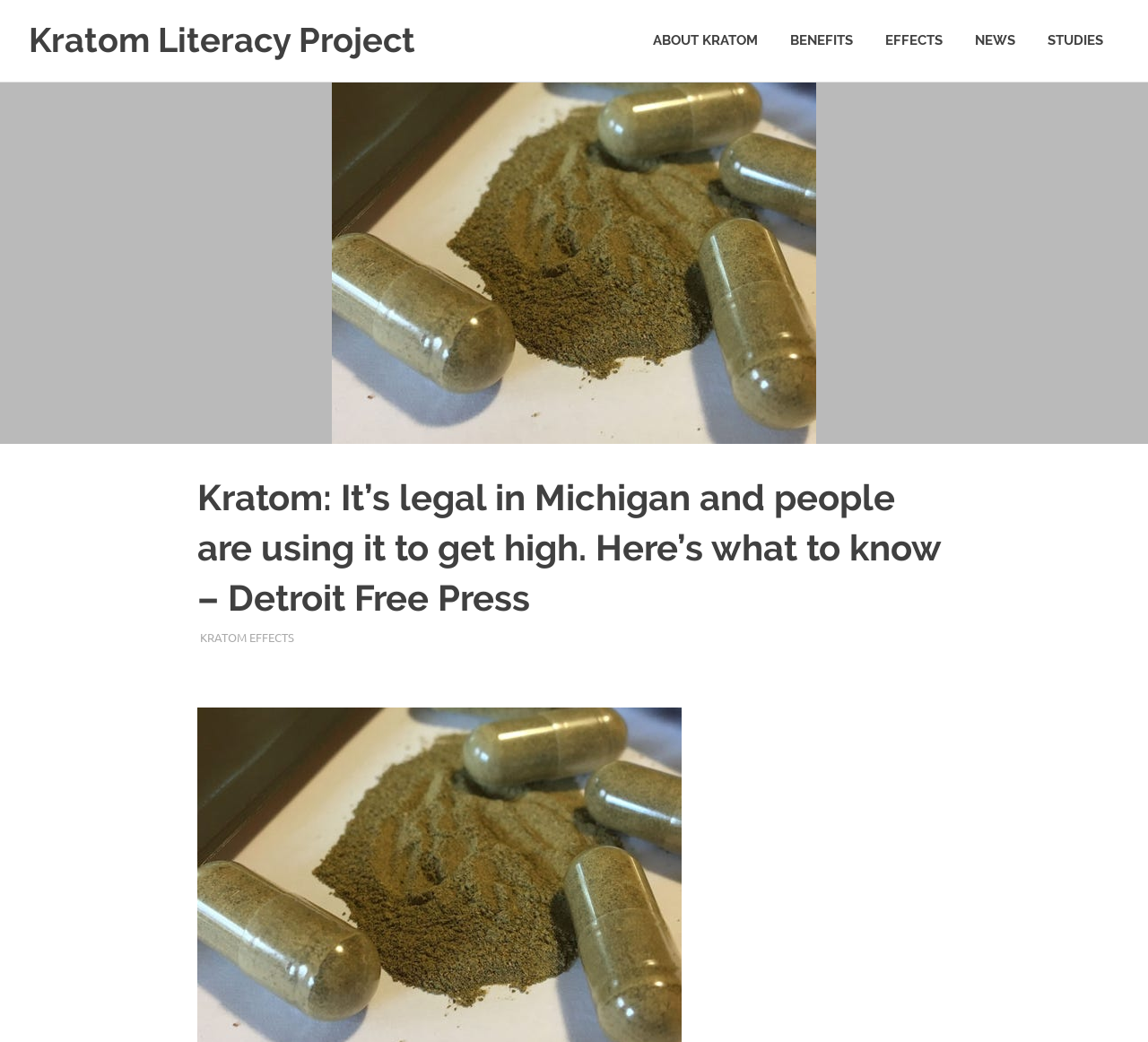Locate the bounding box of the user interface element based on this description: "Staff".

[0.174, 0.604, 0.202, 0.619]